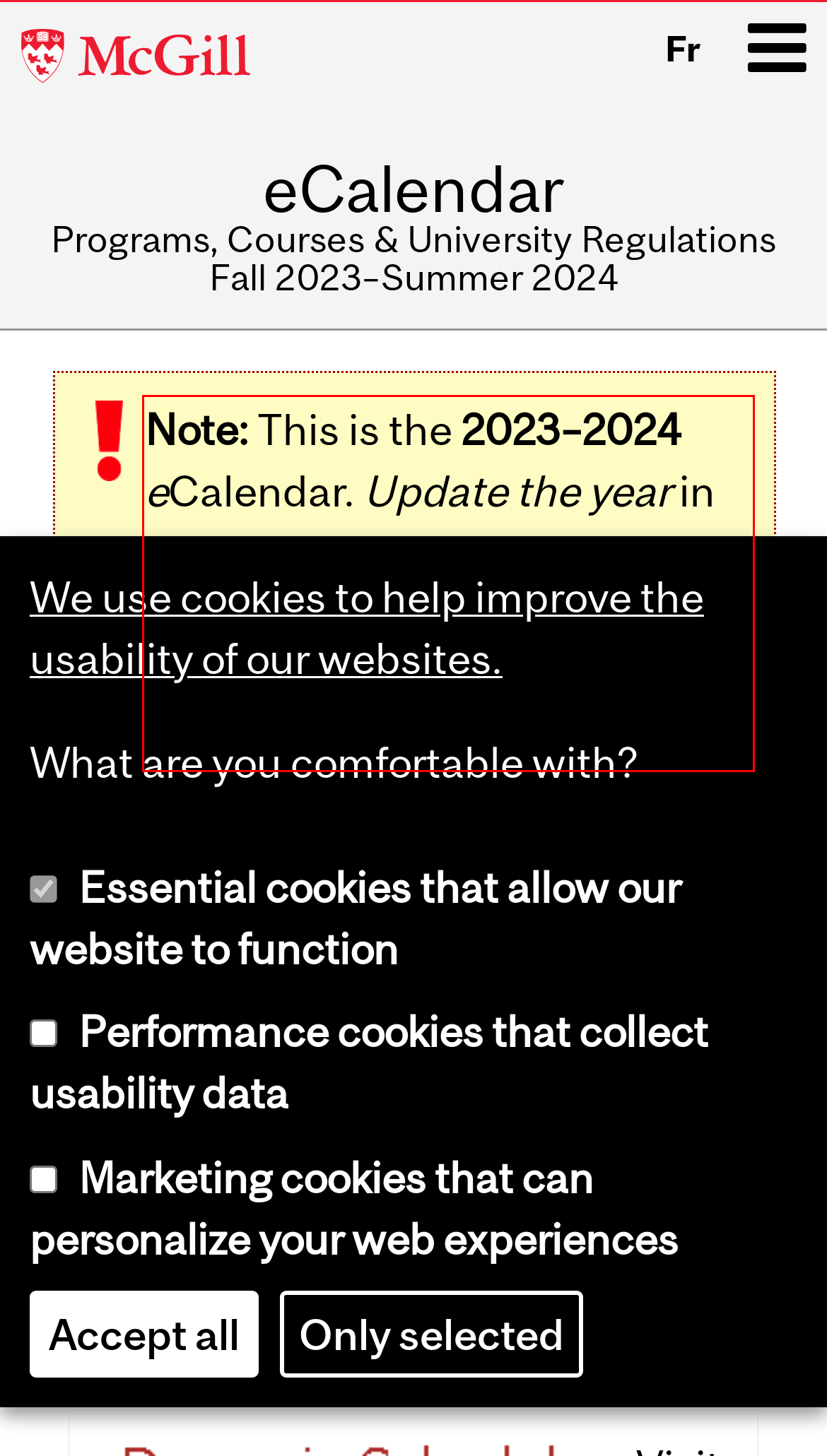Please analyze the screenshot of a webpage and extract the text content within the red bounding box using OCR.

Note: This is the 2023–2024 eCalendar. Update the year in your browser's URL bar for the most recent version of this page, or jump to the newest eCalendar.